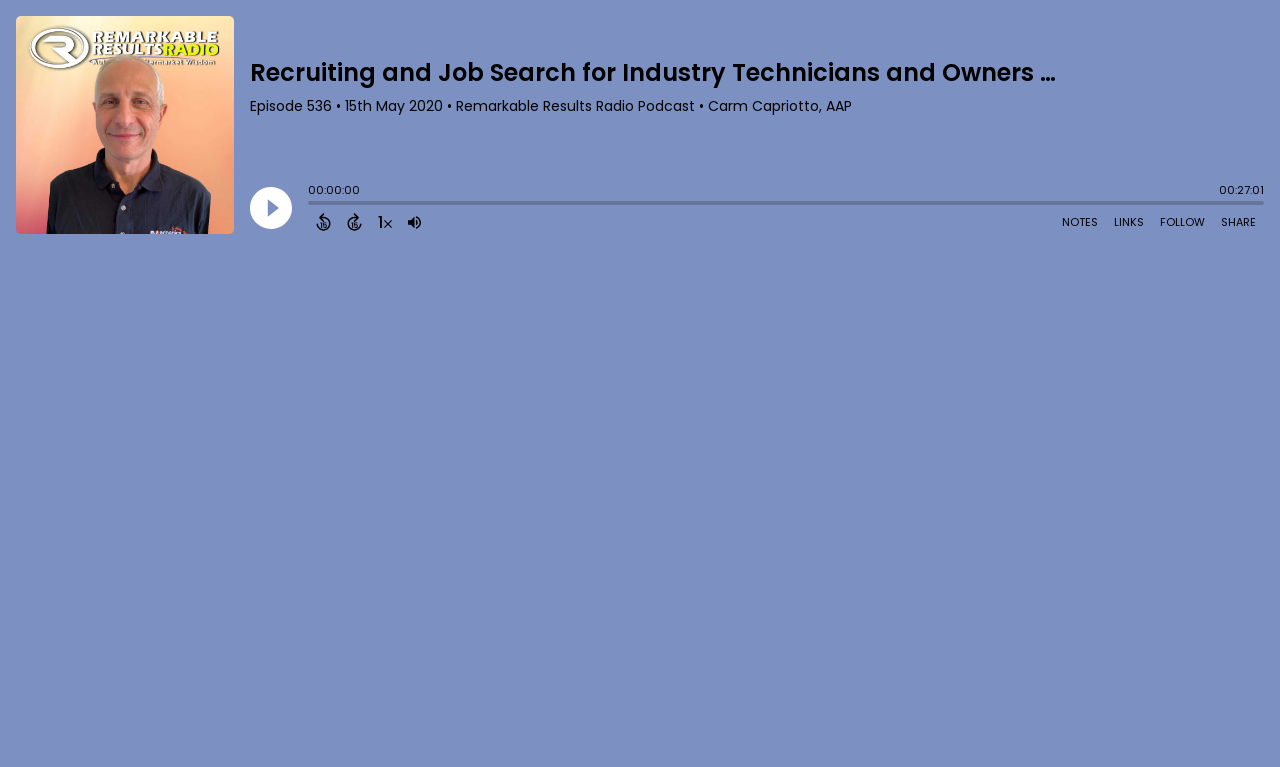Please locate the bounding box coordinates of the element that needs to be clicked to achieve the following instruction: "Follow Podcast". The coordinates should be four float numbers between 0 and 1, i.e., [left, top, right, bottom].

[0.9, 0.274, 0.948, 0.305]